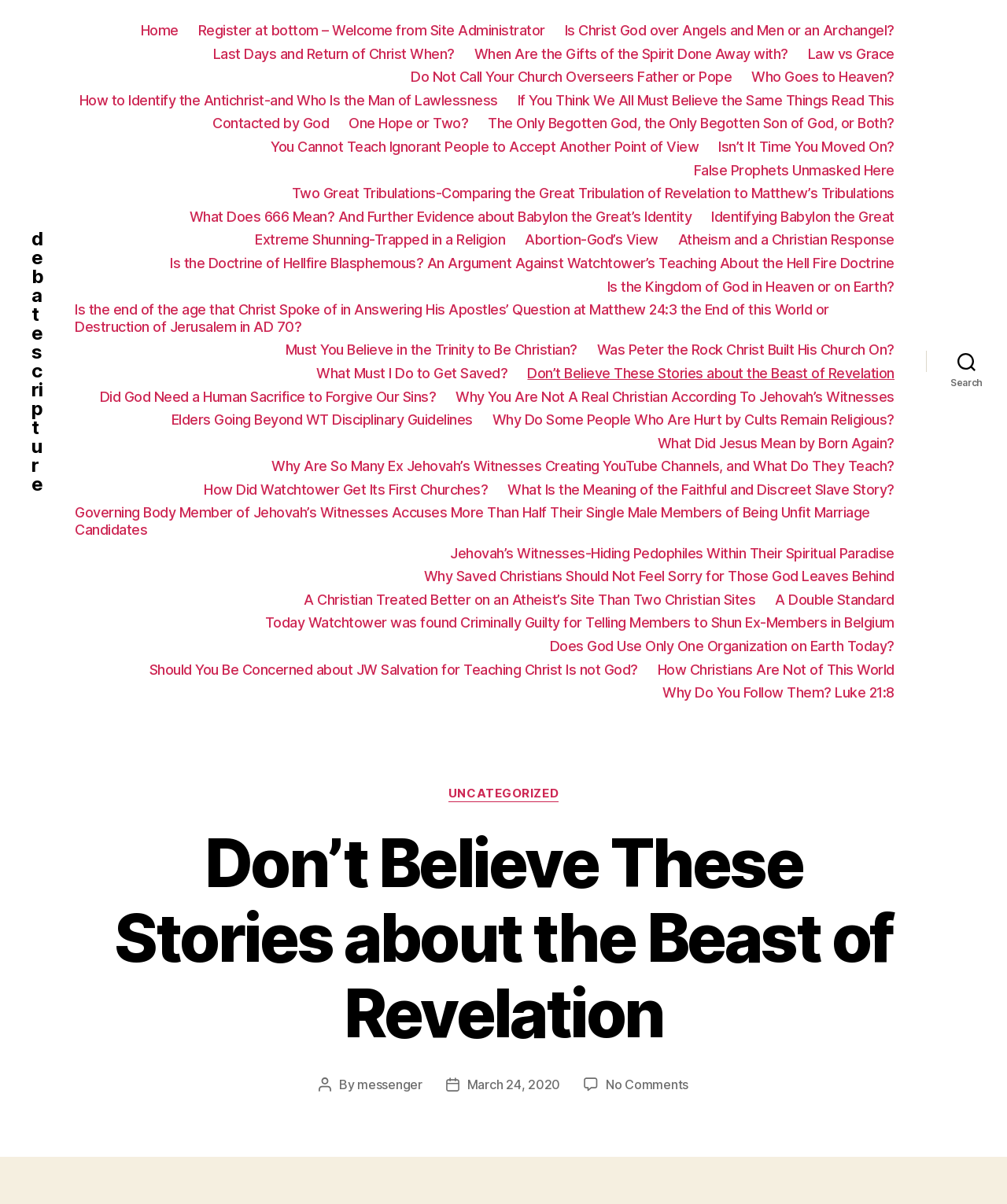Please determine the bounding box coordinates of the section I need to click to accomplish this instruction: "Tweet on Twitter".

None